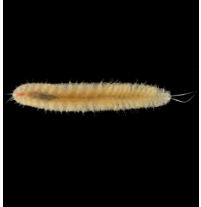Generate a detailed explanation of the scene depicted in the image.

The image showcases a marine bristle worm from the family Sigalionidae, specifically Pholoe baltica. This elongated, slender organism exhibits a beige to pale yellow coloration, covered in fine setae (bristles) that provide it with a distinctive texture. It is notable for its segmented body structure, a characteristic trait of polychaete worms. Sigalionidae members, including Pholoe baltica, are carnivorous and primarily inhabit soft bottom sediments in marine environments, allowing them to burrow effectively to evade predators. The image captures the worm in a neutral setting, emphasizing its natural form and delicate features.